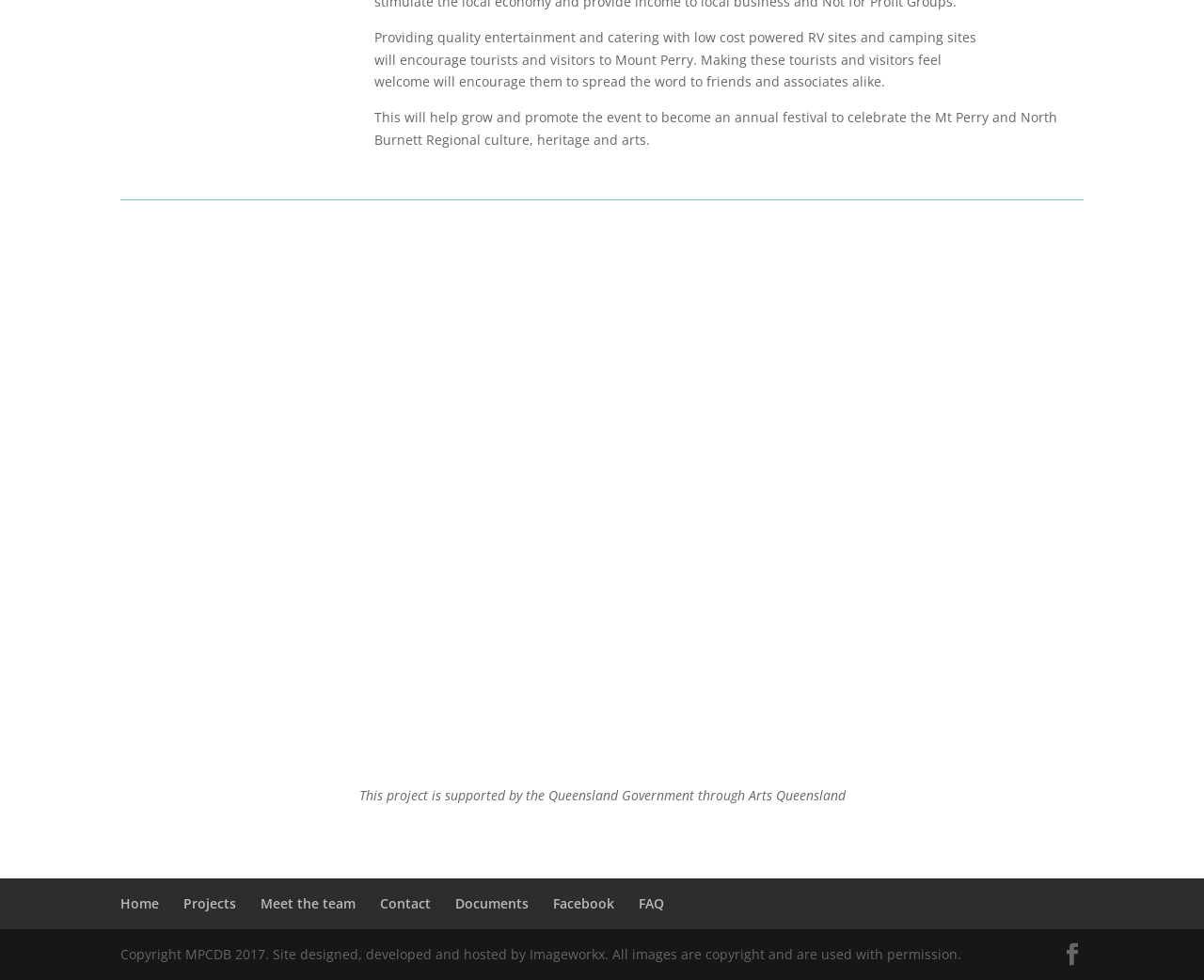Consider the image and give a detailed and elaborate answer to the question: 
What is the name of the government agency that supports the project?

According to the static text element at the bottom of the webpage, the project is supported by the Queensland Government through Arts Queensland.